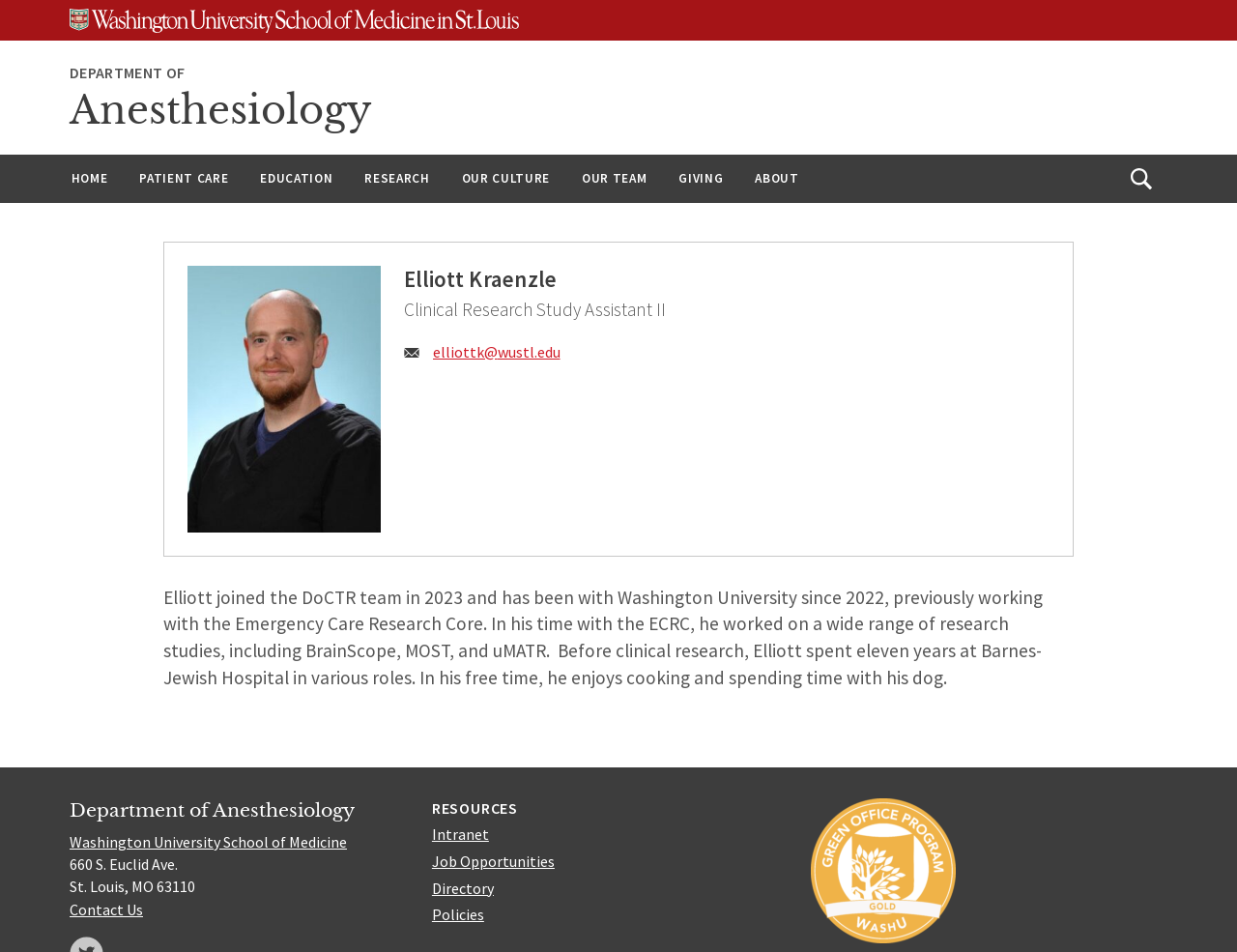What university is Elliott Kraenzle affiliated with?
Utilize the image to construct a detailed and well-explained answer.

I found the answer by looking at the text that says 'Washington University School of Medicine in St. Louis' at the top of the page. This is likely the university that Elliott Kraenzle is affiliated with because it is mentioned prominently on the page.